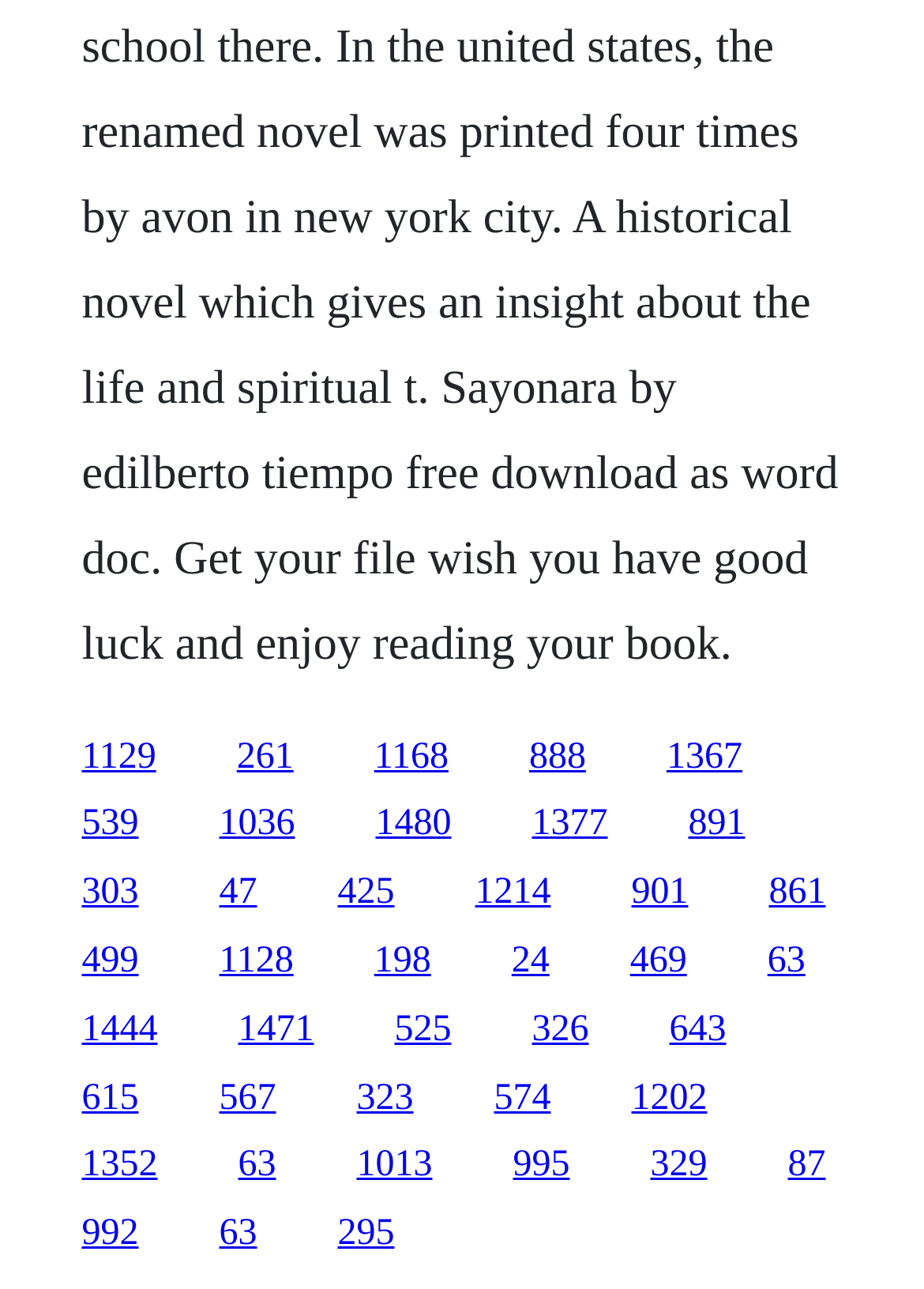How many links are there in the top row?
Provide a one-word or short-phrase answer based on the image.

5